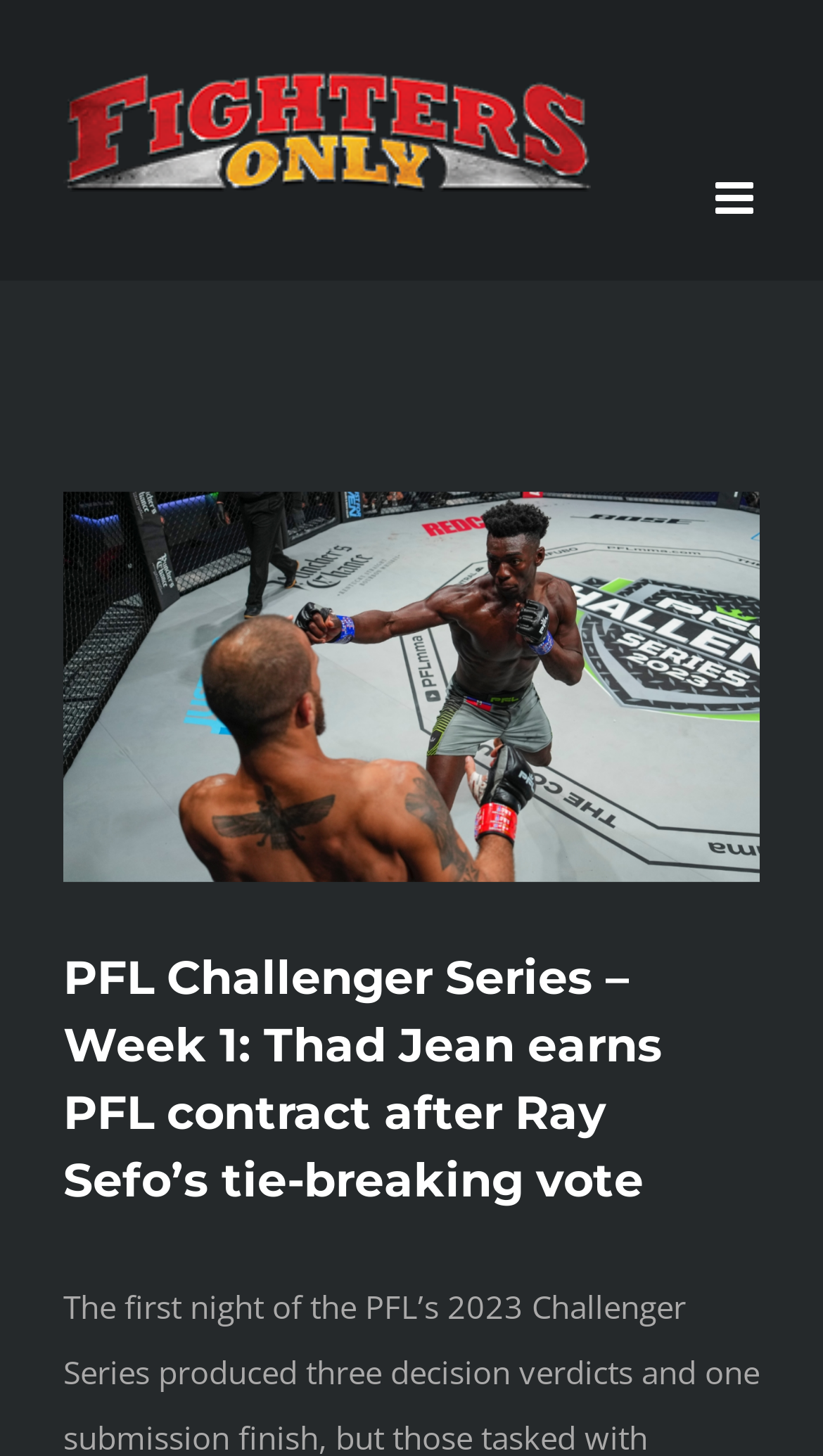Determine the bounding box for the described UI element: "aria-label="Toggle mobile menu"".

[0.869, 0.121, 0.923, 0.151]